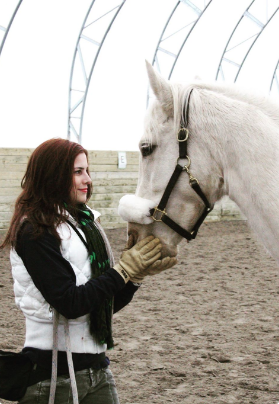Can you give a comprehensive explanation to the question given the content of the image?
What is the color of the horse's coat?

The caption explicitly states that the horse has a 'pristine white coat', indicating that the horse's coat is white in color.